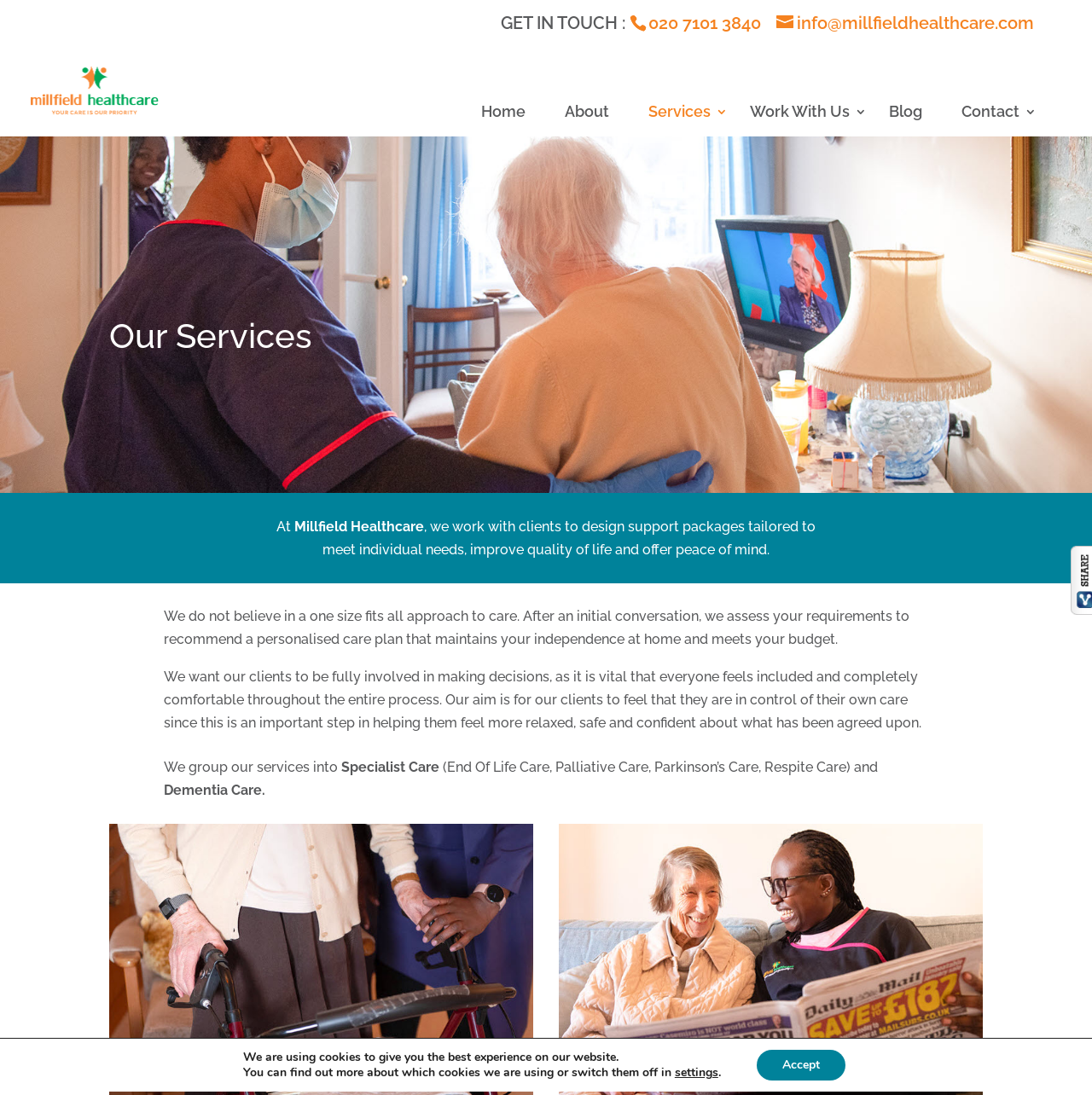How many links are there in the navigation menu?
Refer to the image and provide a one-word or short phrase answer.

6